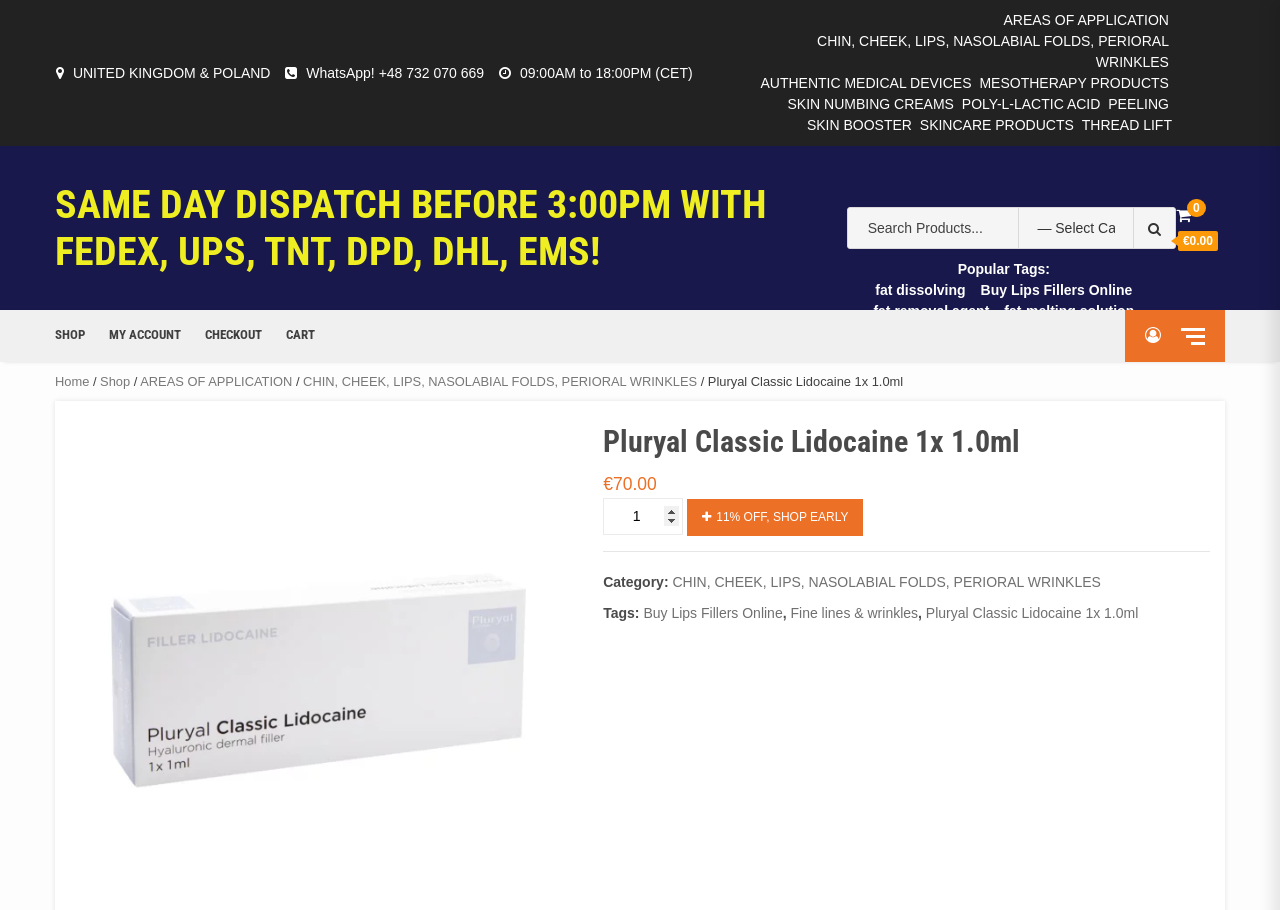Can you extract the primary headline text from the webpage?

Pluryal Classic Lidocaine 1x 1.0ml